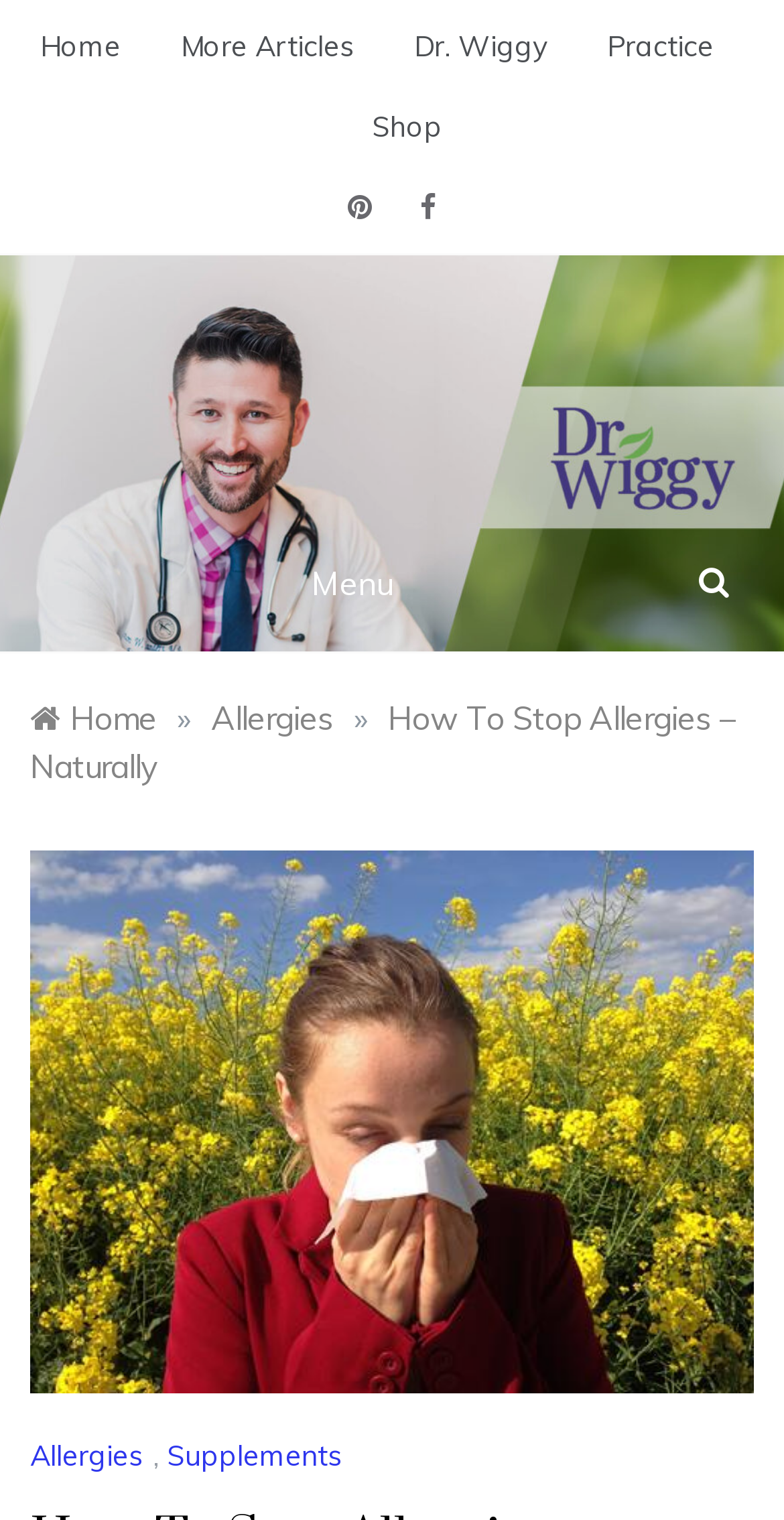Identify the bounding box coordinates of the specific part of the webpage to click to complete this instruction: "visit the shop".

[0.436, 0.057, 0.564, 0.11]